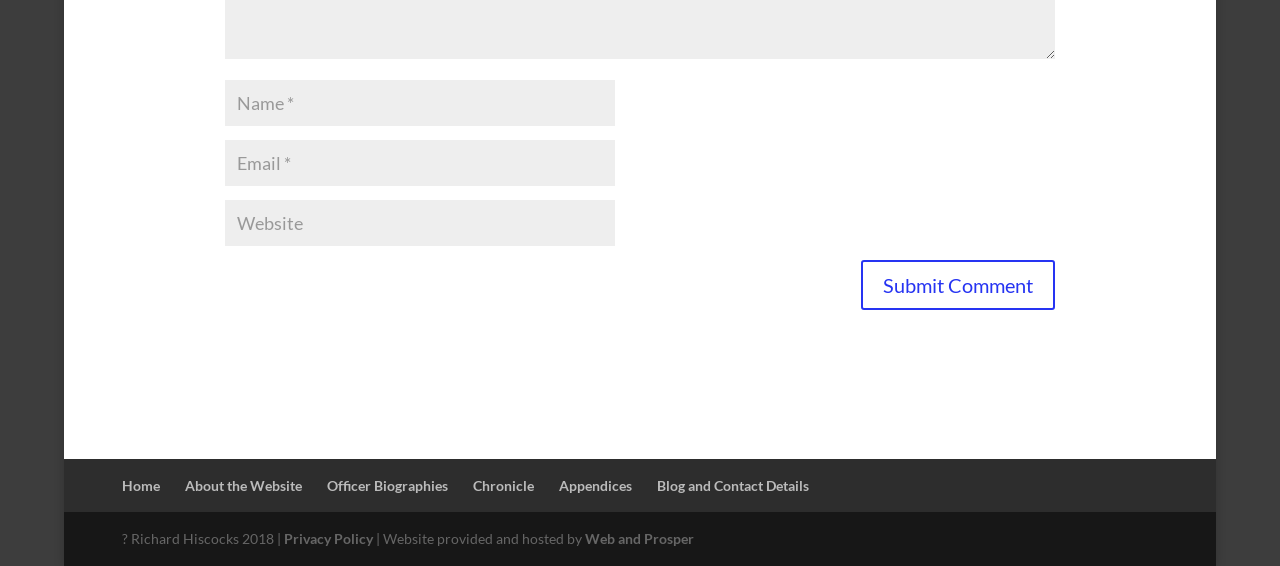Provide a one-word or short-phrase answer to the question:
Who is hosting the website?

Web and Prosper